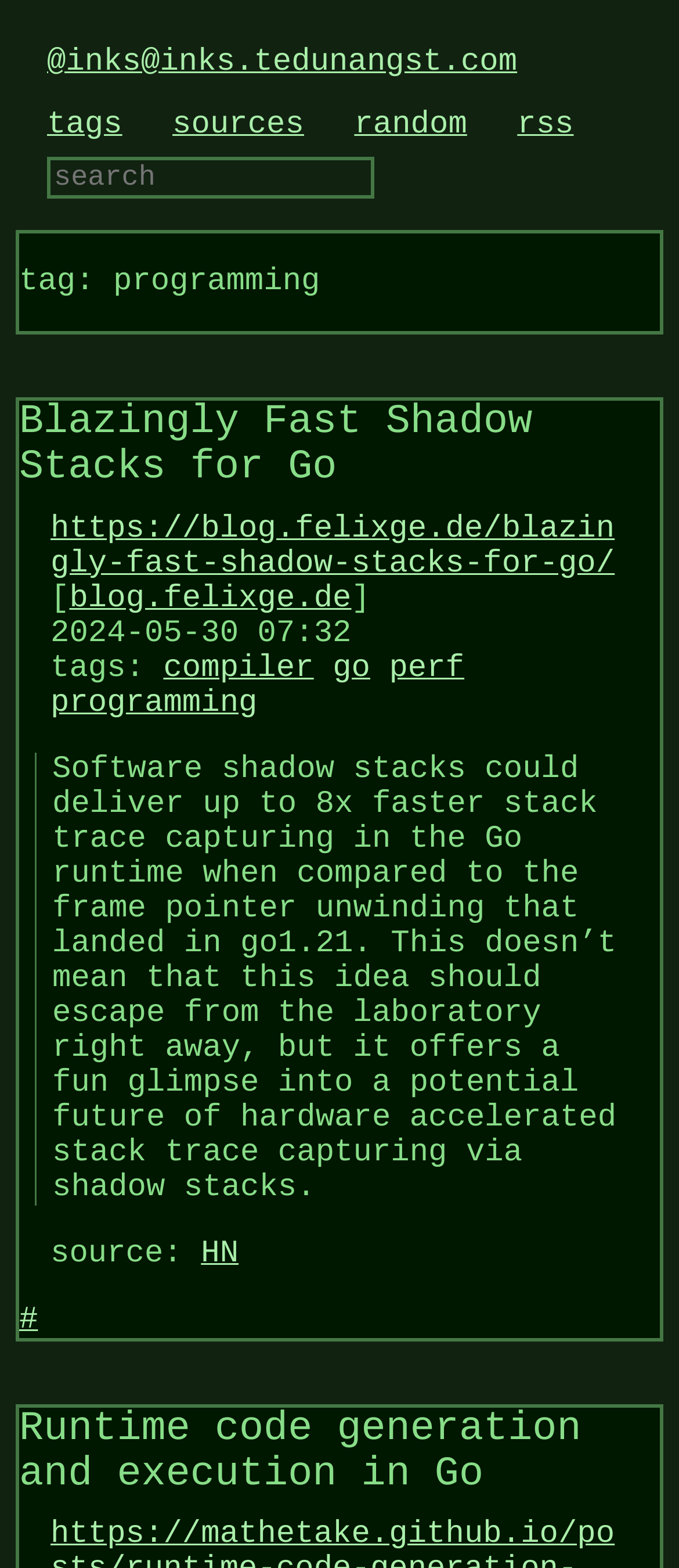Please give a short response to the question using one word or a phrase:
What is the title of the second article?

Runtime code generation and execution in Go